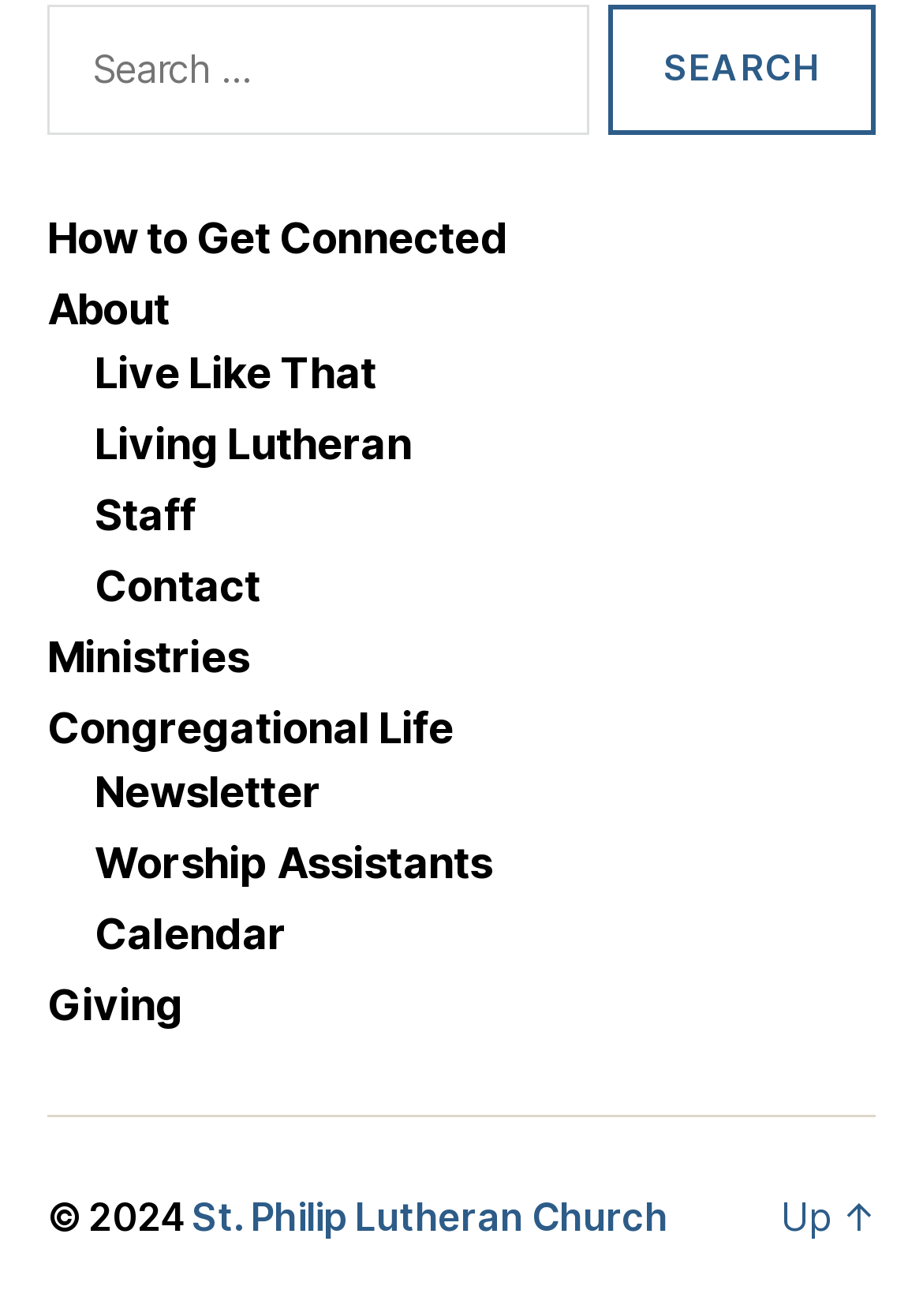Please find the bounding box coordinates of the element that you should click to achieve the following instruction: "Visit the About page". The coordinates should be presented as four float numbers between 0 and 1: [left, top, right, bottom].

[0.051, 0.216, 0.184, 0.254]